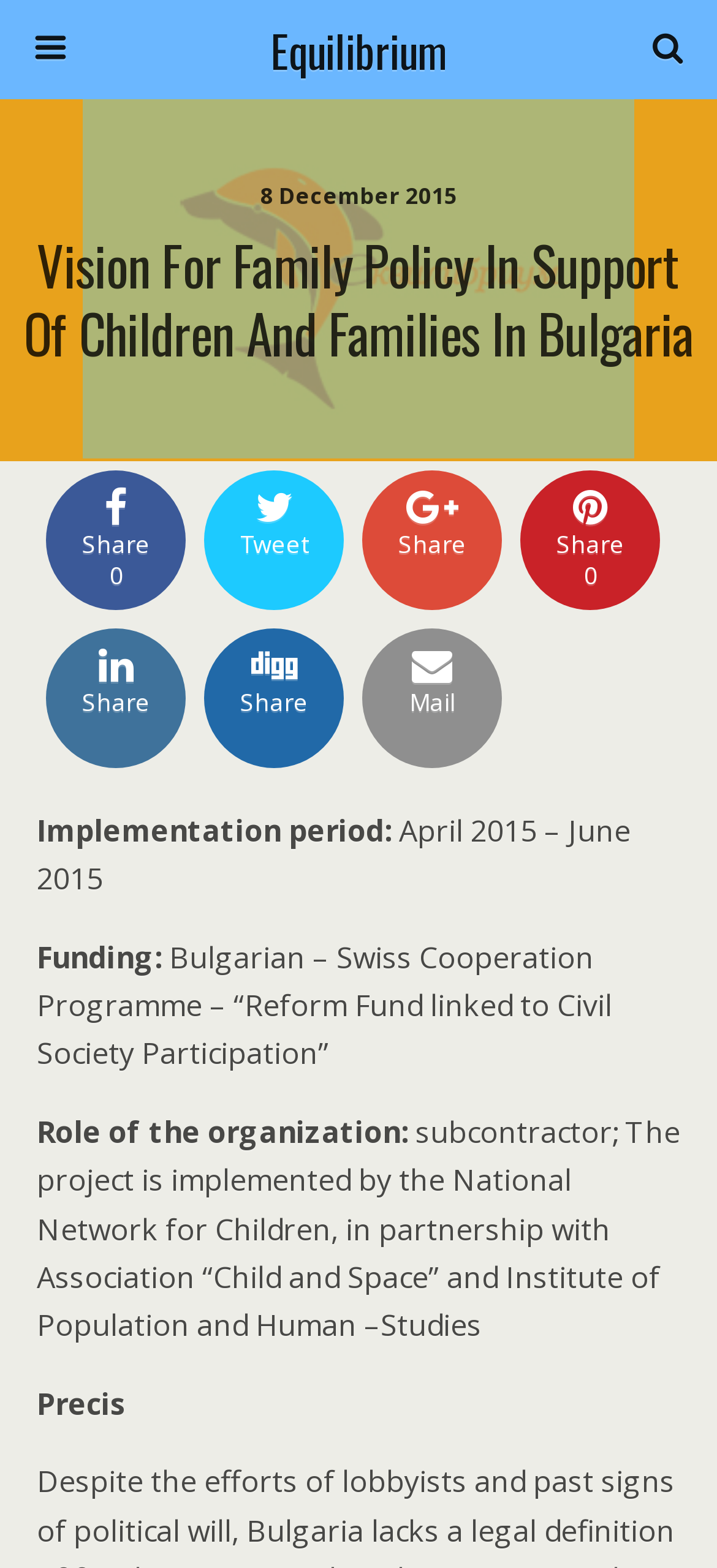Identify and provide the bounding box coordinates of the UI element described: "name="s" placeholder="Search this website…"". The coordinates should be formatted as [left, top, right, bottom], with each number being a float between 0 and 1.

[0.051, 0.069, 0.754, 0.101]